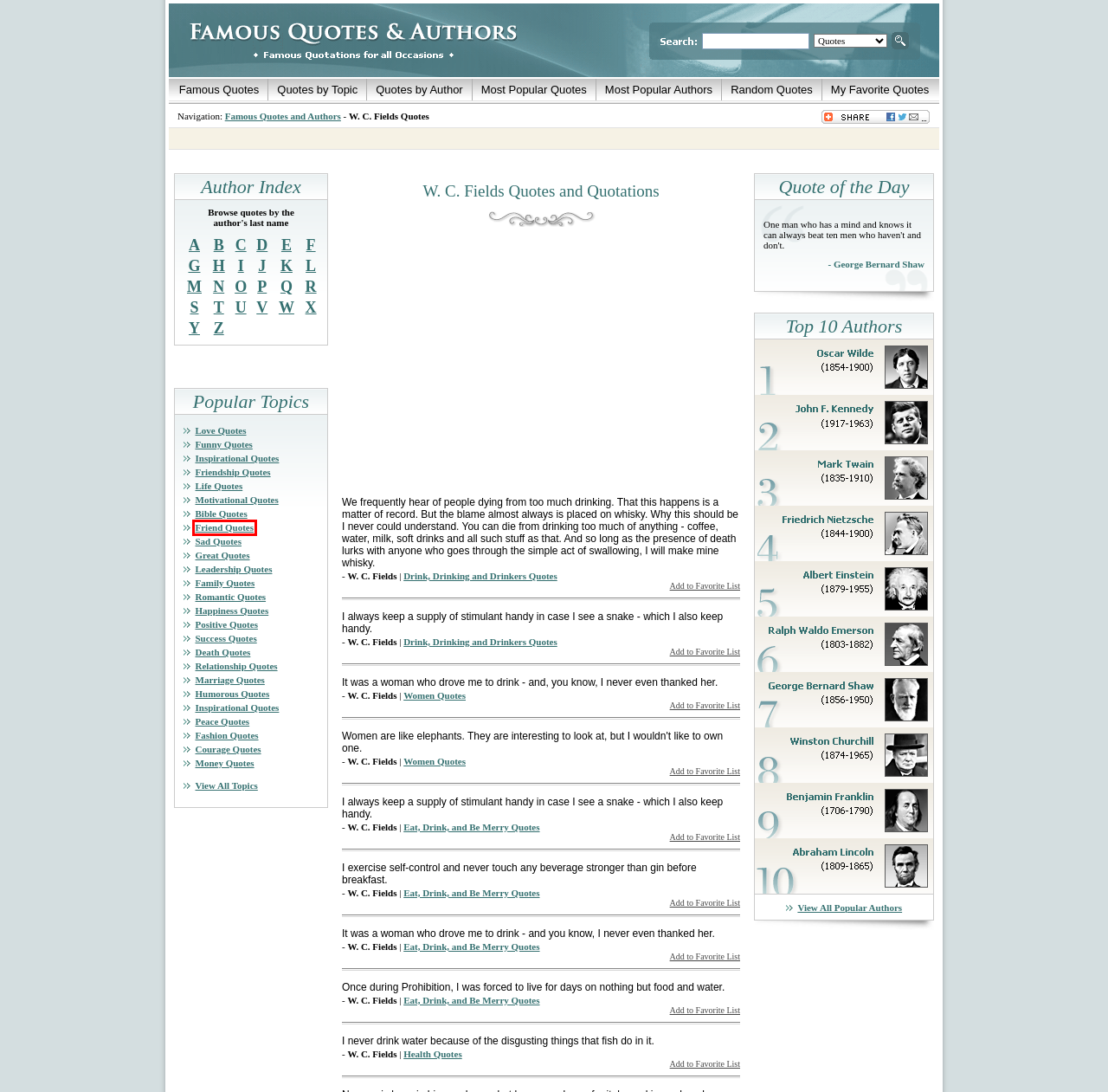Look at the screenshot of a webpage, where a red bounding box highlights an element. Select the best description that matches the new webpage after clicking the highlighted element. Here are the candidates:
A. Money Quotes
B. Relationship Quotes
C. Family Quotes
D. Humorous Quotes
E. Leadership Quotes
F. Friend Quotes
G. Marriage Quotes
H. Fashion Quotes

F